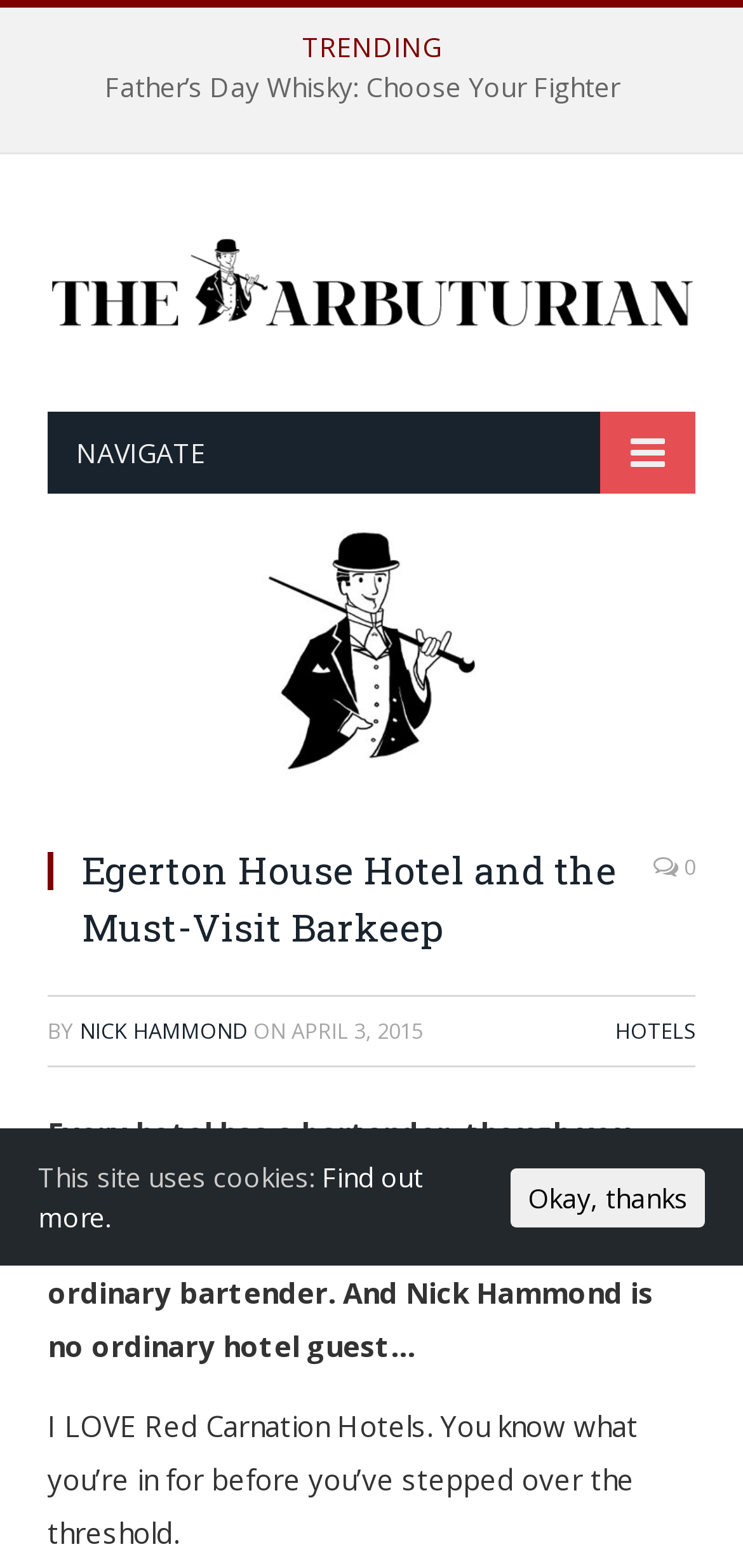Please find and report the bounding box coordinates of the element to click in order to perform the following action: "Read the article about Egerton House Hotel and the Must-Visit Barkeep". The coordinates should be expressed as four float numbers between 0 and 1, in the format [left, top, right, bottom].

[0.064, 0.494, 0.936, 0.518]